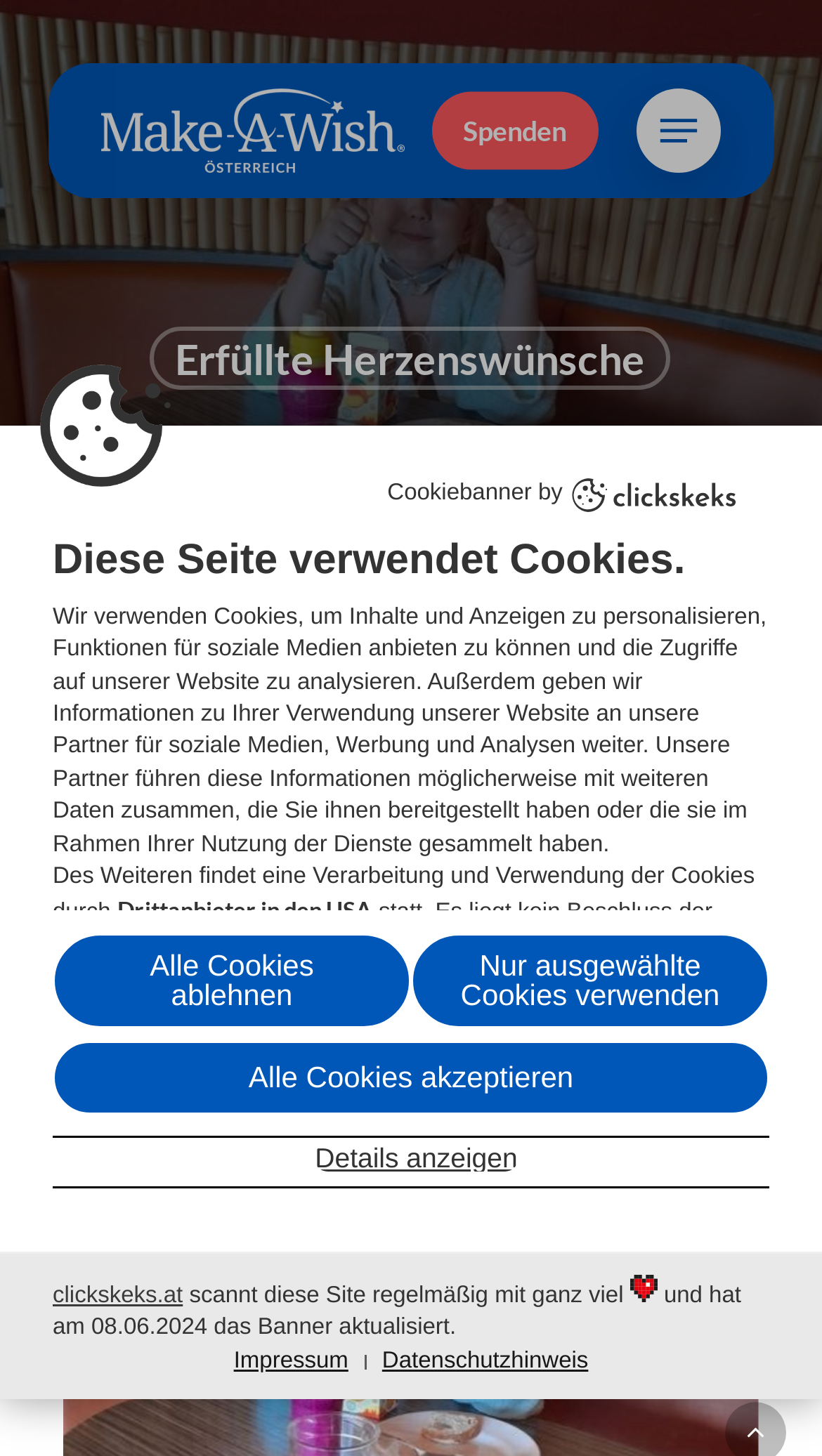What is the name of the organization?
Answer the question in a detailed and comprehensive manner.

The name of the organization can be found in the link 'Make-A-Wish Österreich Make-A-Wish Österreich Make-A-Wish Österreich' at the top of the webpage, which suggests that the webpage is related to the Make-A-Wish Österreich organization.